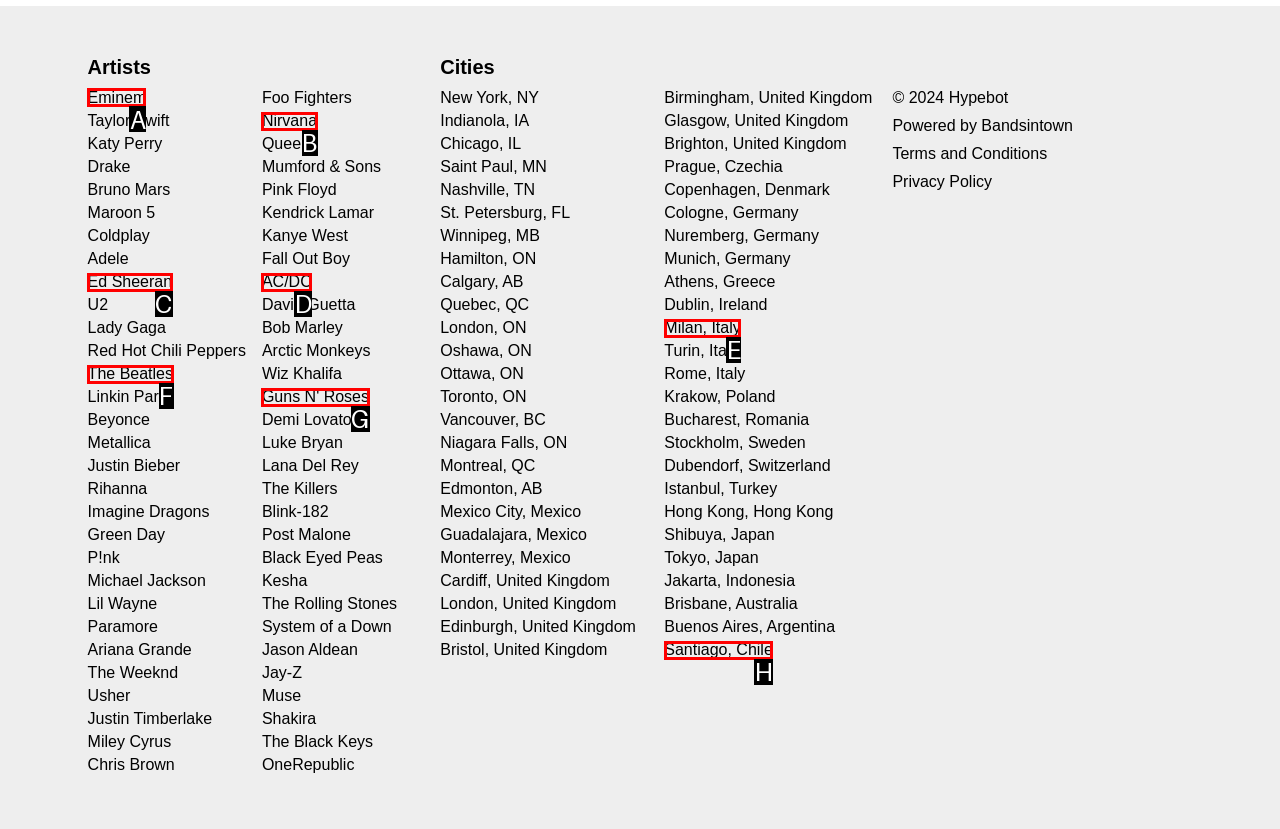Select the HTML element that needs to be clicked to carry out the task: Click on Eminem
Provide the letter of the correct option.

A